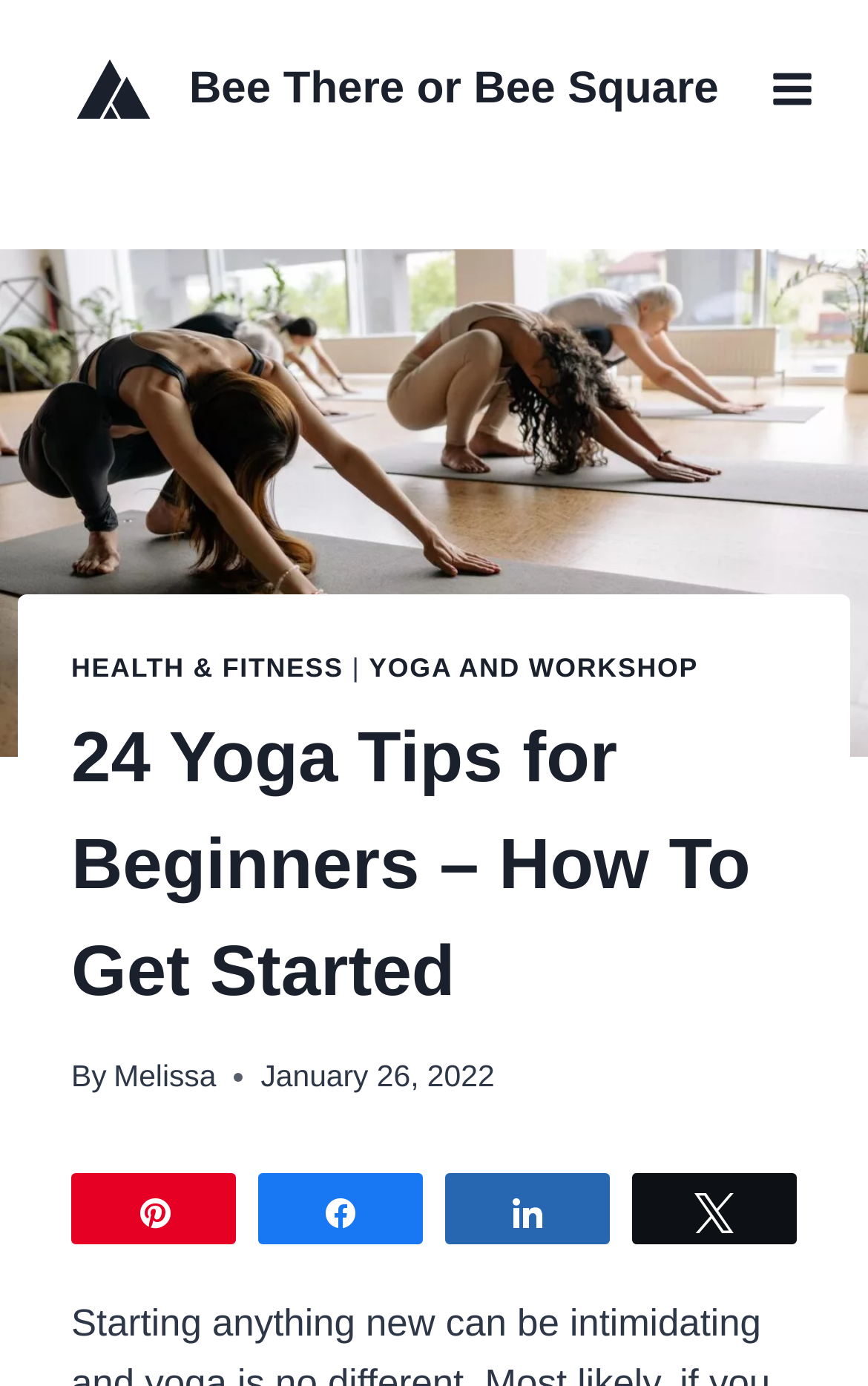Provide the bounding box coordinates of the HTML element described as: "Share". The bounding box coordinates should be four float numbers between 0 and 1, i.e., [left, top, right, bottom].

[0.3, 0.848, 0.485, 0.897]